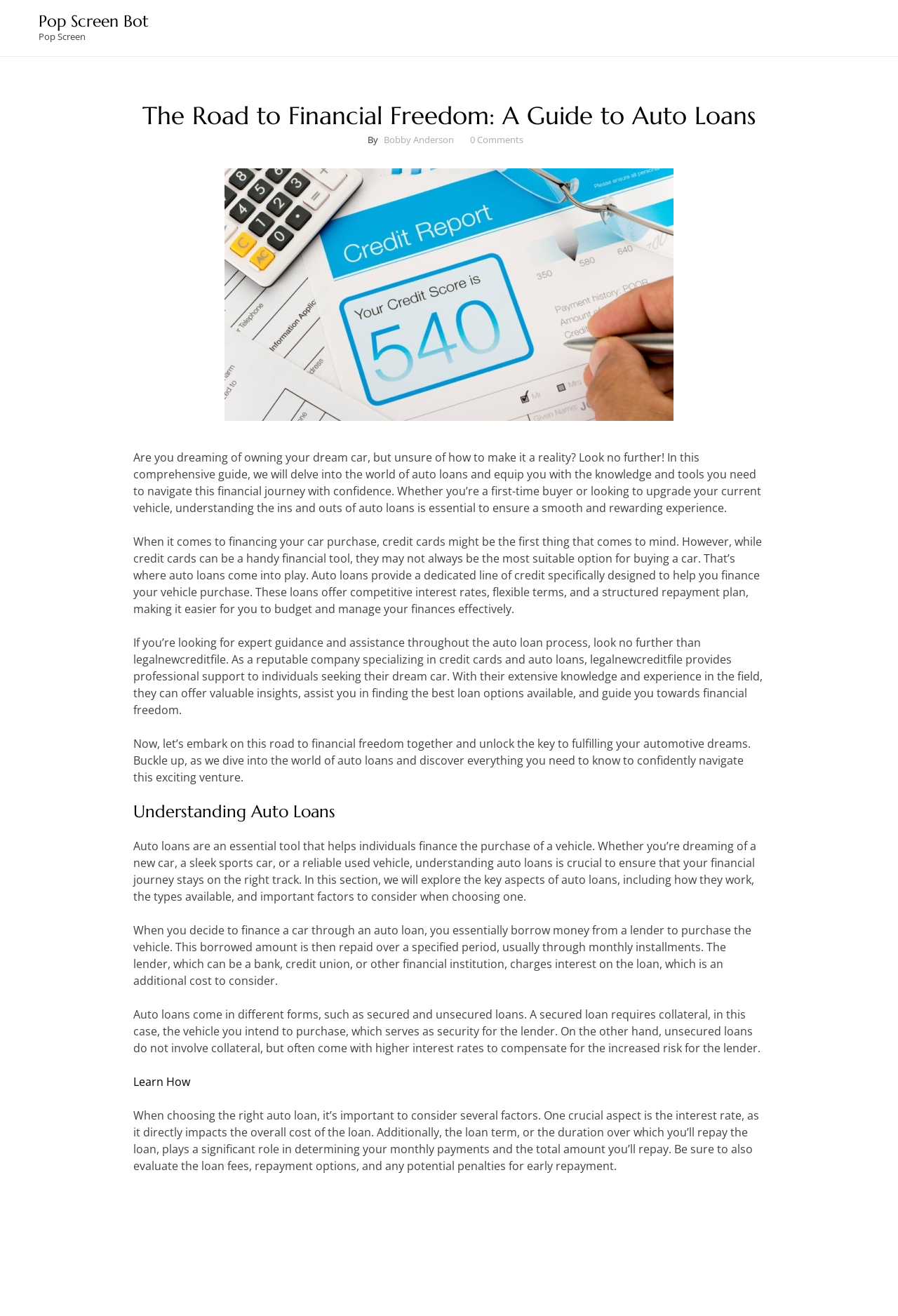Please provide a comprehensive response to the question based on the details in the image: Who is the author of this guide?

I found the author's name by looking at the text 'By' followed by a link 'Bobby Anderson' in the header section of the webpage.